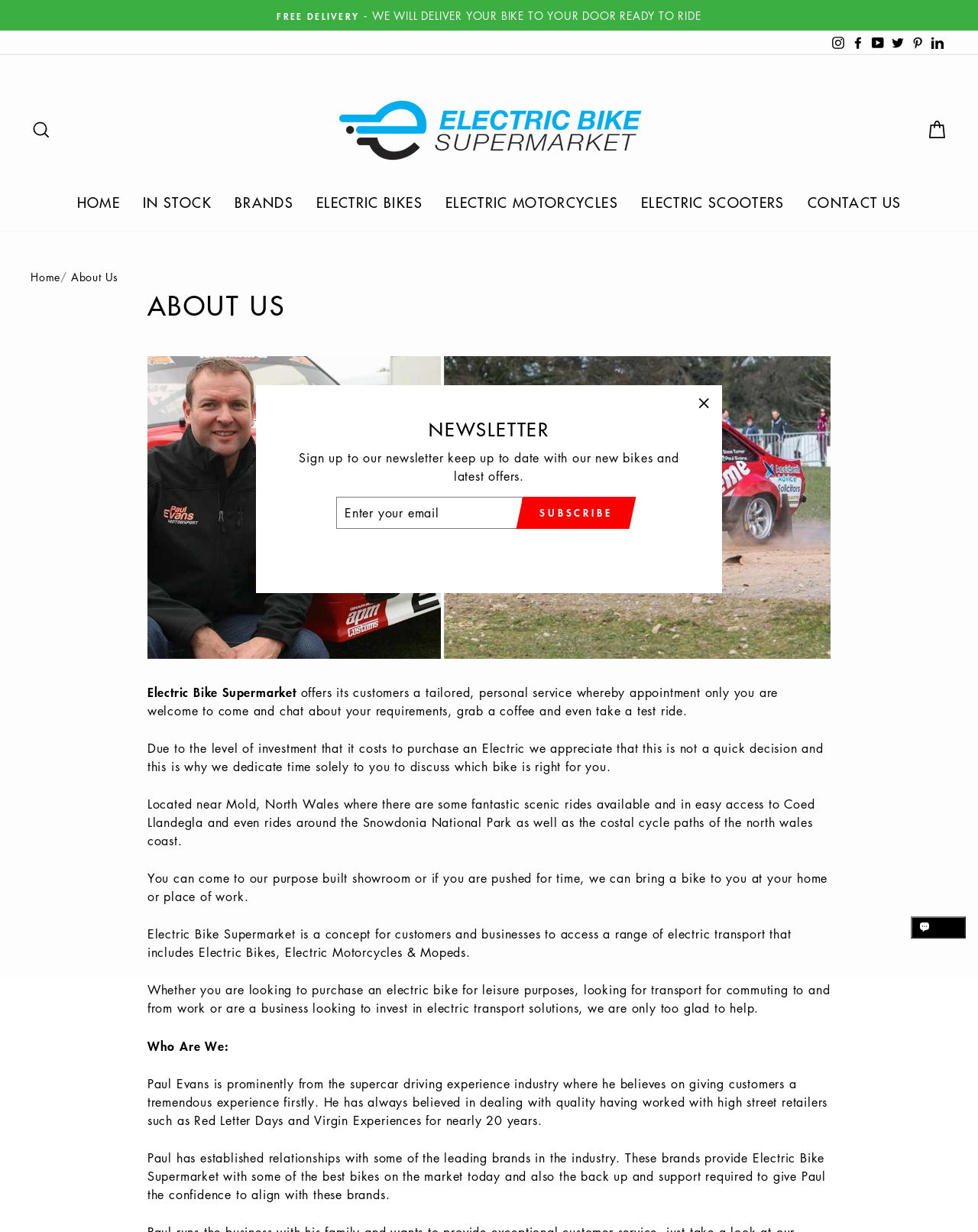Create an elaborate caption that covers all aspects of the webpage.

The webpage is about Electric Bike Supermarket, a company that offers a personalized service to customers looking for electric bikes, motorcycles, and scooters. At the top of the page, there are links to social media platforms, including Instagram, Facebook, YouTube, Twitter, Pinterest, and LinkedIn. Below these links, there is a navigation menu with options such as "HOME", "IN STOCK", "BRANDS", "ELECTRIC BIKES", "ELECTRIC MOTORCYCLES", "ELECTRIC SCOOTERS", and "CONTACT US".

On the left side of the page, there is a search bar and a link to the cart. Below this, there is a section with a heading "ABOUT US" and a brief description of the company's personalized service. The company offers a tailored experience, allowing customers to discuss their requirements, take a test ride, and even get a bike delivered to their doorstep.

The page also features a section with information about the company's location, near Mold, North Wales, and its purpose-built showroom. Customers can visit the showroom or have a bike brought to their home or workplace.

Further down the page, there is a section with text describing the company's concept, which is to provide a range of electric transport options, including electric bikes, motorcycles, and mopeds, for both personal and business use.

The page also features a section about the company's founder, Paul Evans, who has a background in the supercar driving experience industry and has established relationships with leading brands in the electric bike industry.

At the bottom of the page, there is a newsletter sign-up section, where customers can enter their email address to stay up to date with new bikes and latest offers. There is also a chat window from Shopify online store, where customers can initiate a conversation with the company.